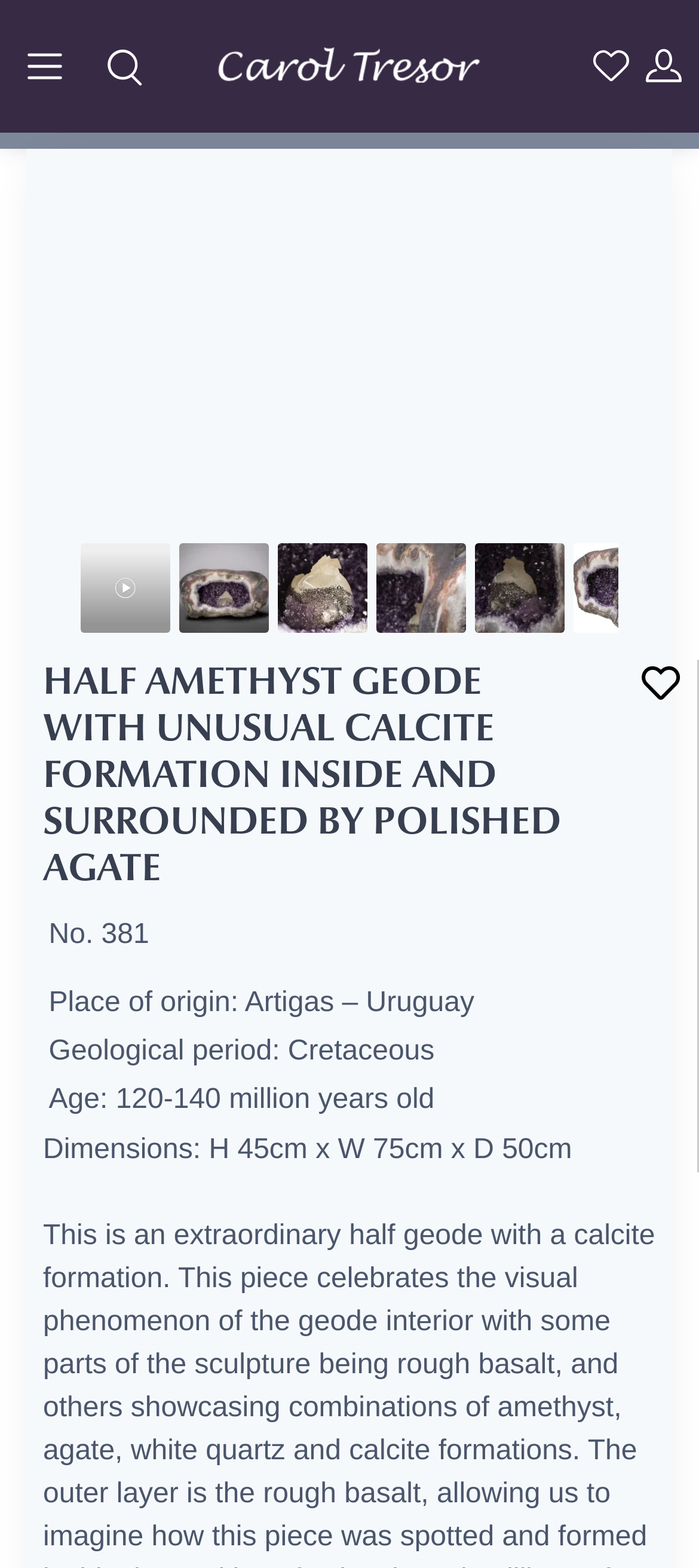What is the material of the geode?
Look at the image and respond with a one-word or short-phrase answer.

Amethyst